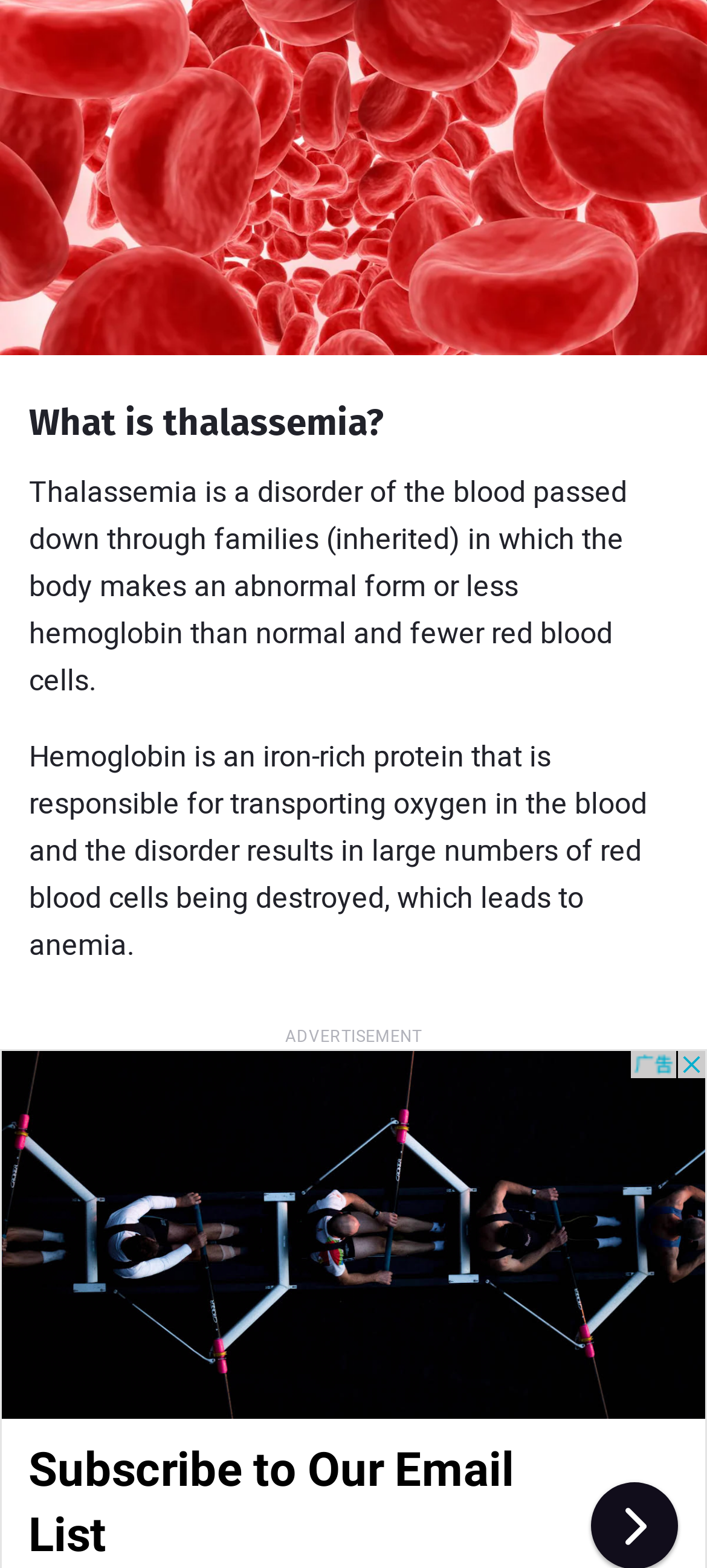Locate the bounding box for the described UI element: "Drug Interactions Checker". Ensure the coordinates are four float numbers between 0 and 1, formatted as [left, top, right, bottom].

[0.041, 0.396, 0.354, 0.45]